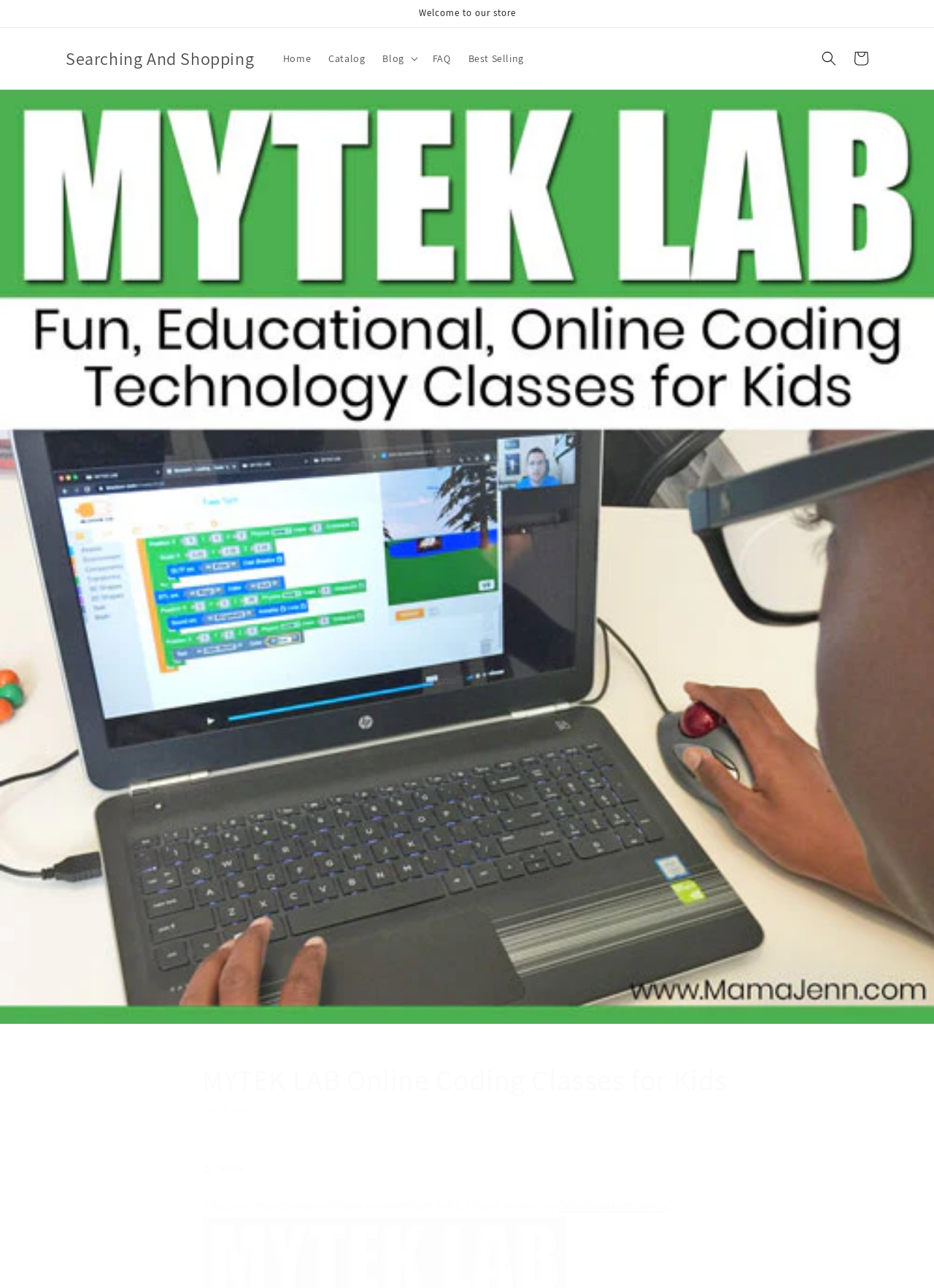Locate the bounding box coordinates of the clickable part needed for the task: "Read the 'full disclosure policy'".

[0.597, 0.93, 0.714, 0.942]